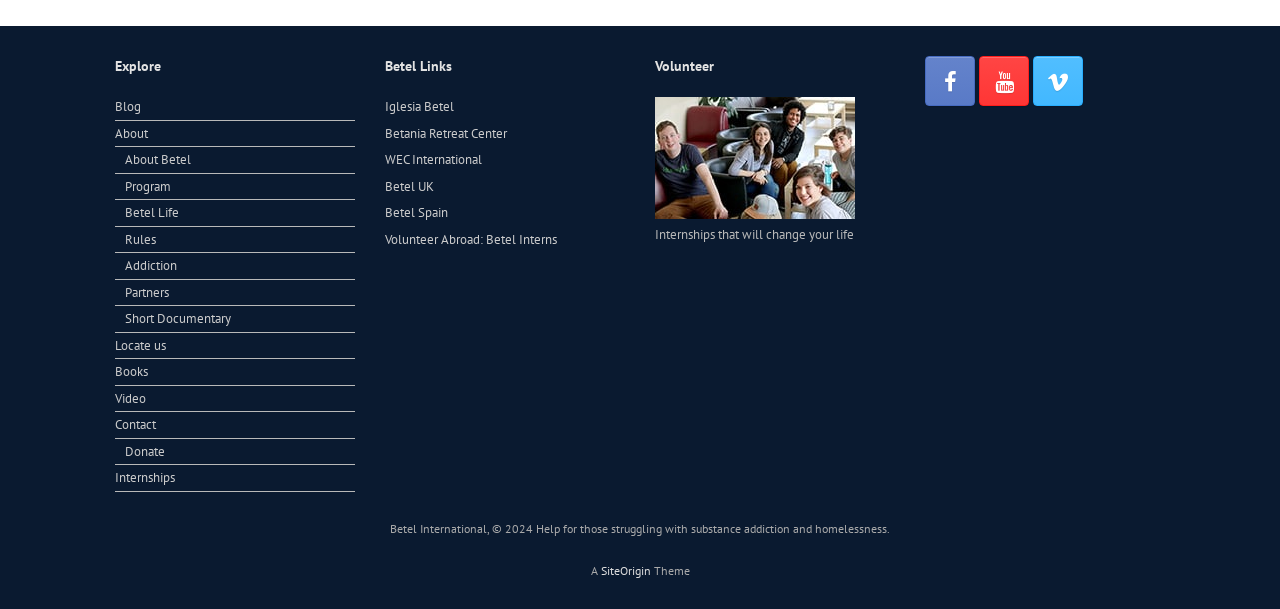Find the bounding box coordinates corresponding to the UI element with the description: "Betel Life". The coordinates should be formatted as [left, top, right, bottom], with values as floats between 0 and 1.

[0.09, 0.334, 0.277, 0.372]